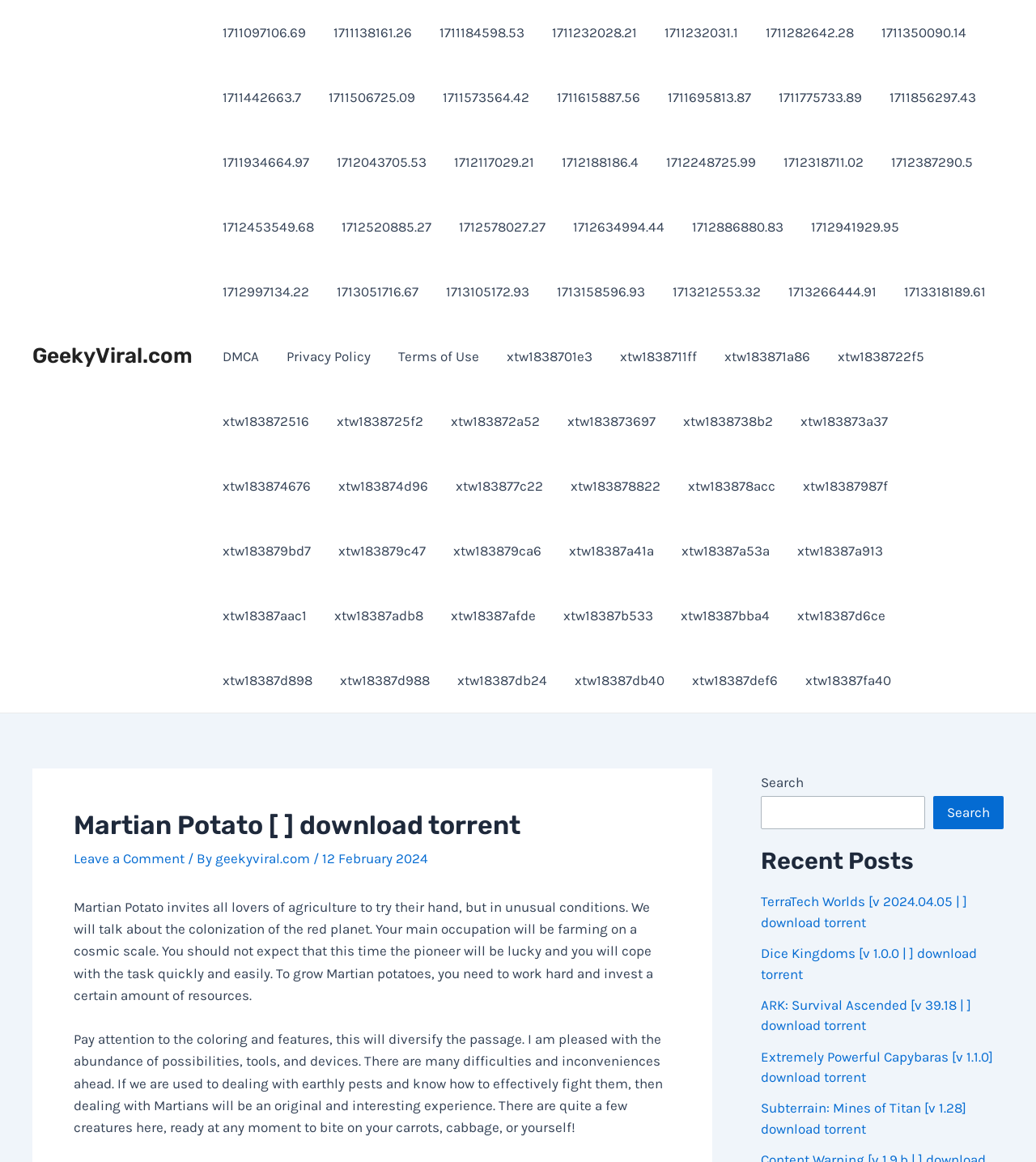How many links are present in the navigation section?
Answer the question based on the image using a single word or a brief phrase.

43